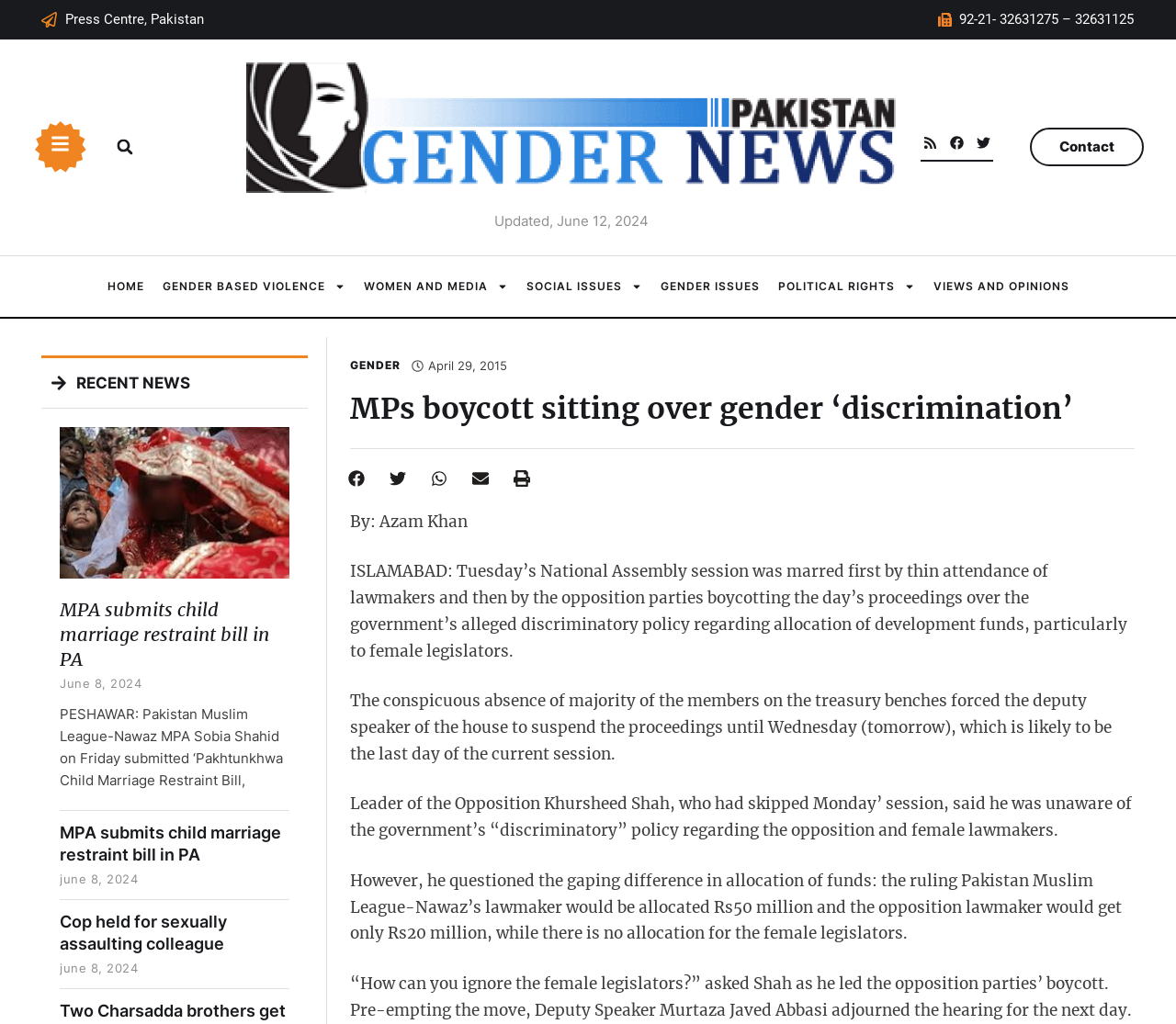What is the name of the leader of the opposition who boycotted the National Assembly session?
Using the image, respond with a single word or phrase.

Khursheed Shah